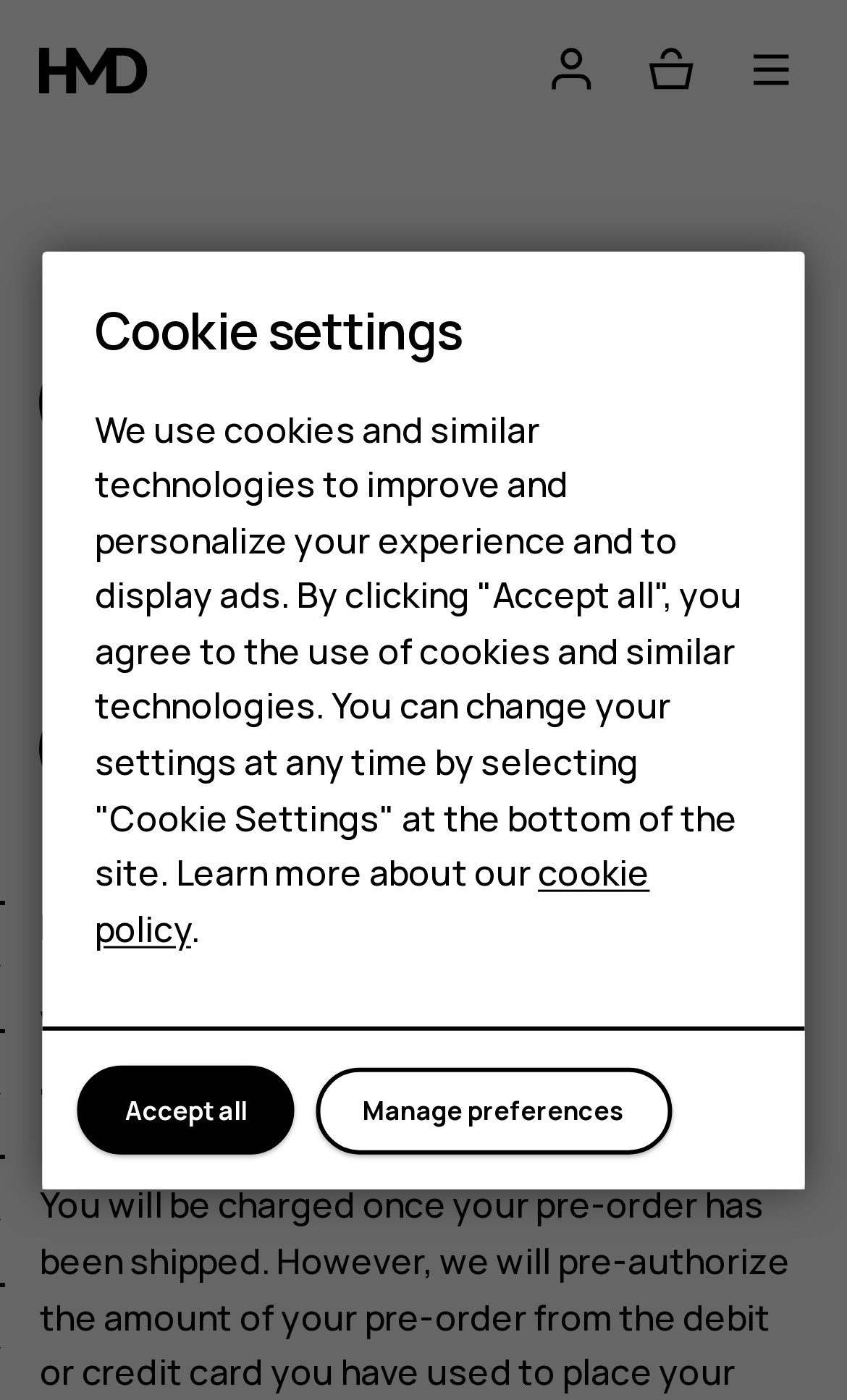Explain the features and main sections of the webpage comprehensively.

This webpage appears to be a support page for HMD or Nokia phones. At the top, there is a heading that reads "When will I be charged for my pre-order?" and a link to "HMD" with an accompanying image. To the right of this, there are three buttons: "My account", "Shopping bag, 0 Items", and "Menu". The "Menu" button has a dropdown menu with links to various categories such as "Smartphones", "Feature phones", "Tablets", and "Accessories".

Below this top section, there is a link to "Support home" and a heading that reads "Support Topics". Under this heading, there are links to specific support topics such as "Servicing and repairs" and "Device". There is also a "Back" button on the left side.

Further down the page, there is a section related to cookie settings. This section includes a heading that reads "Cookie settings" and a paragraph of text explaining the use of cookies and similar technologies on the site. There is also a link to the "cookie policy" and two buttons: "Manage preferences" and "Accept all".

Overall, the webpage appears to be a support resource for HMD or Nokia phone users, providing access to various support topics and resources, as well as information about cookie usage on the site.